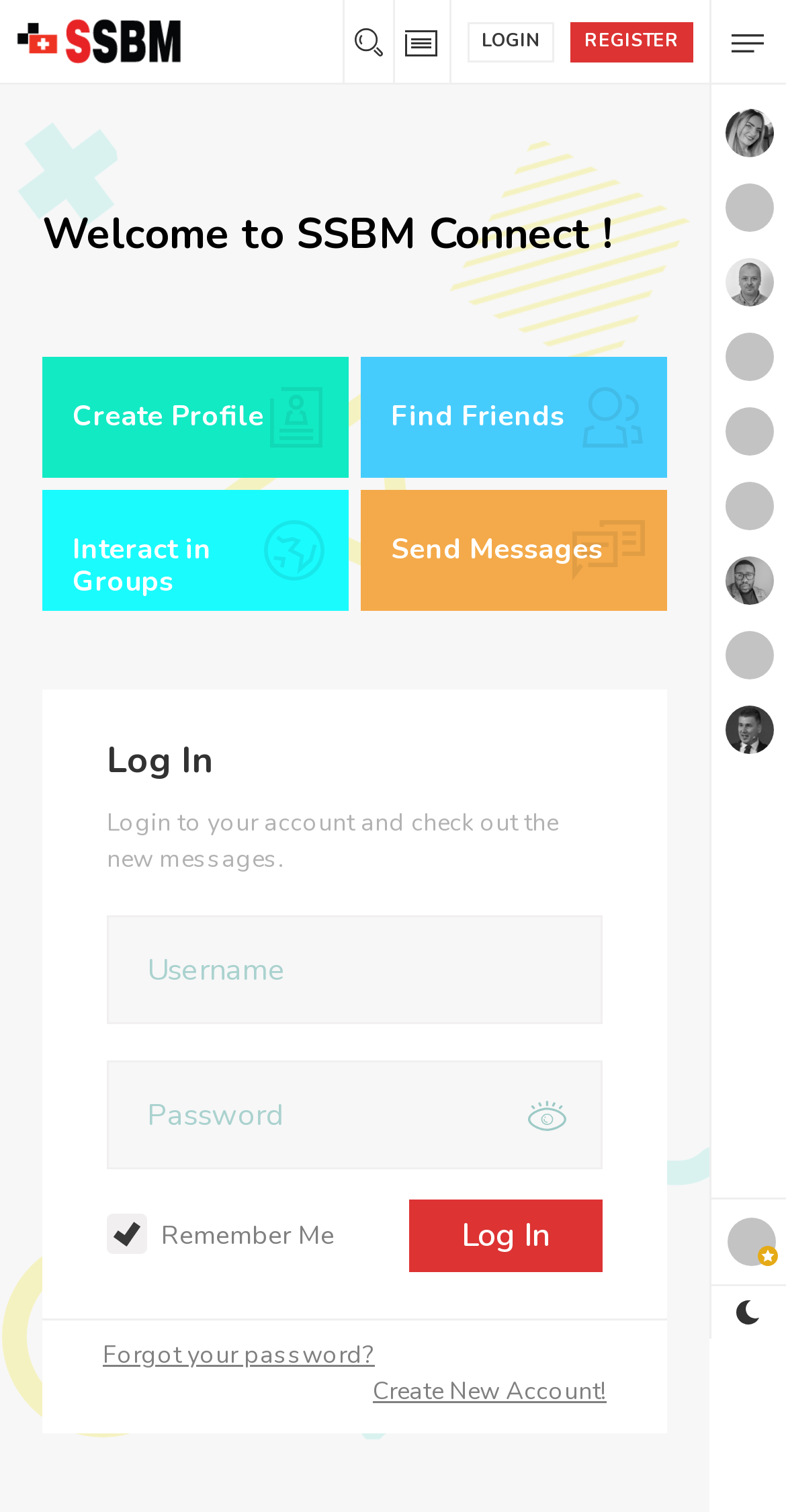Locate the bounding box coordinates of the segment that needs to be clicked to meet this instruction: "View the current surcharges".

None